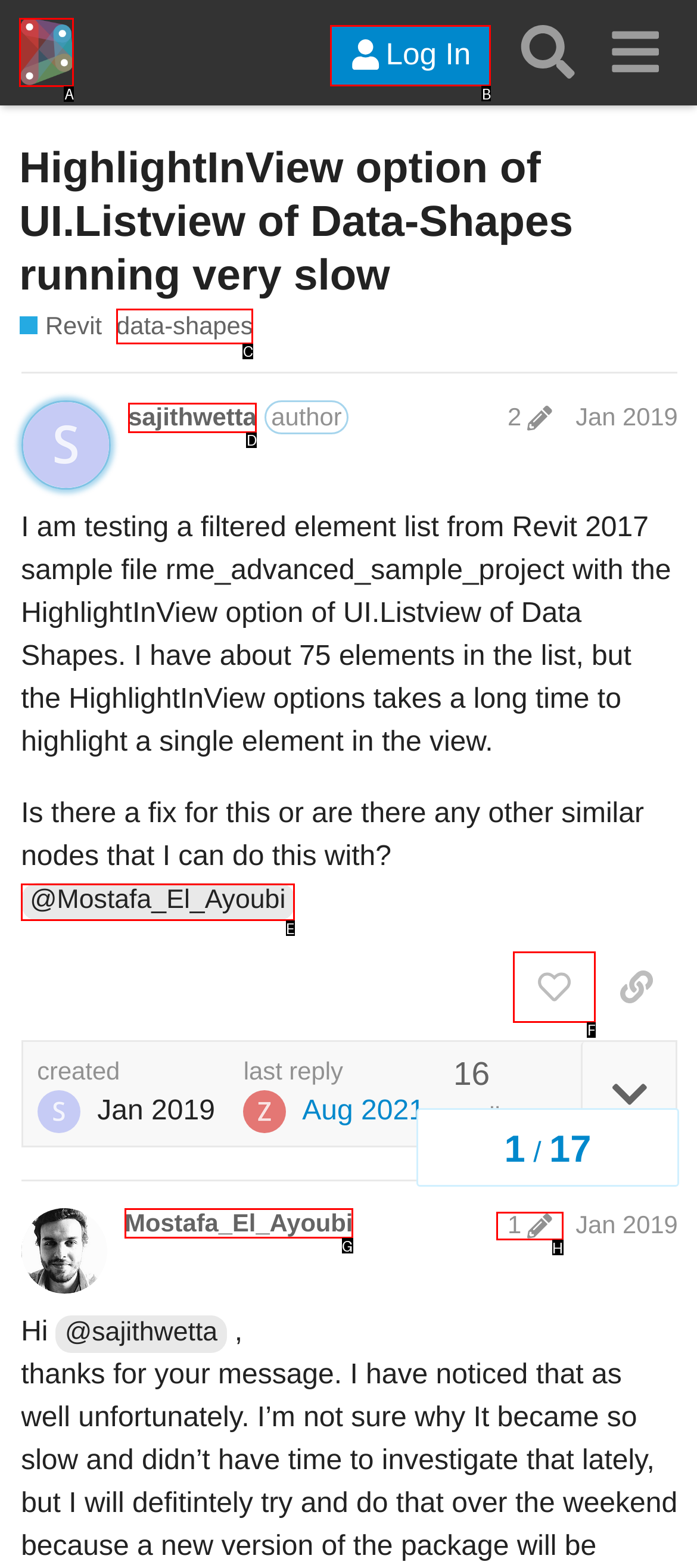From the given choices, which option should you click to complete this task: Click the 'Log In' button? Answer with the letter of the correct option.

B